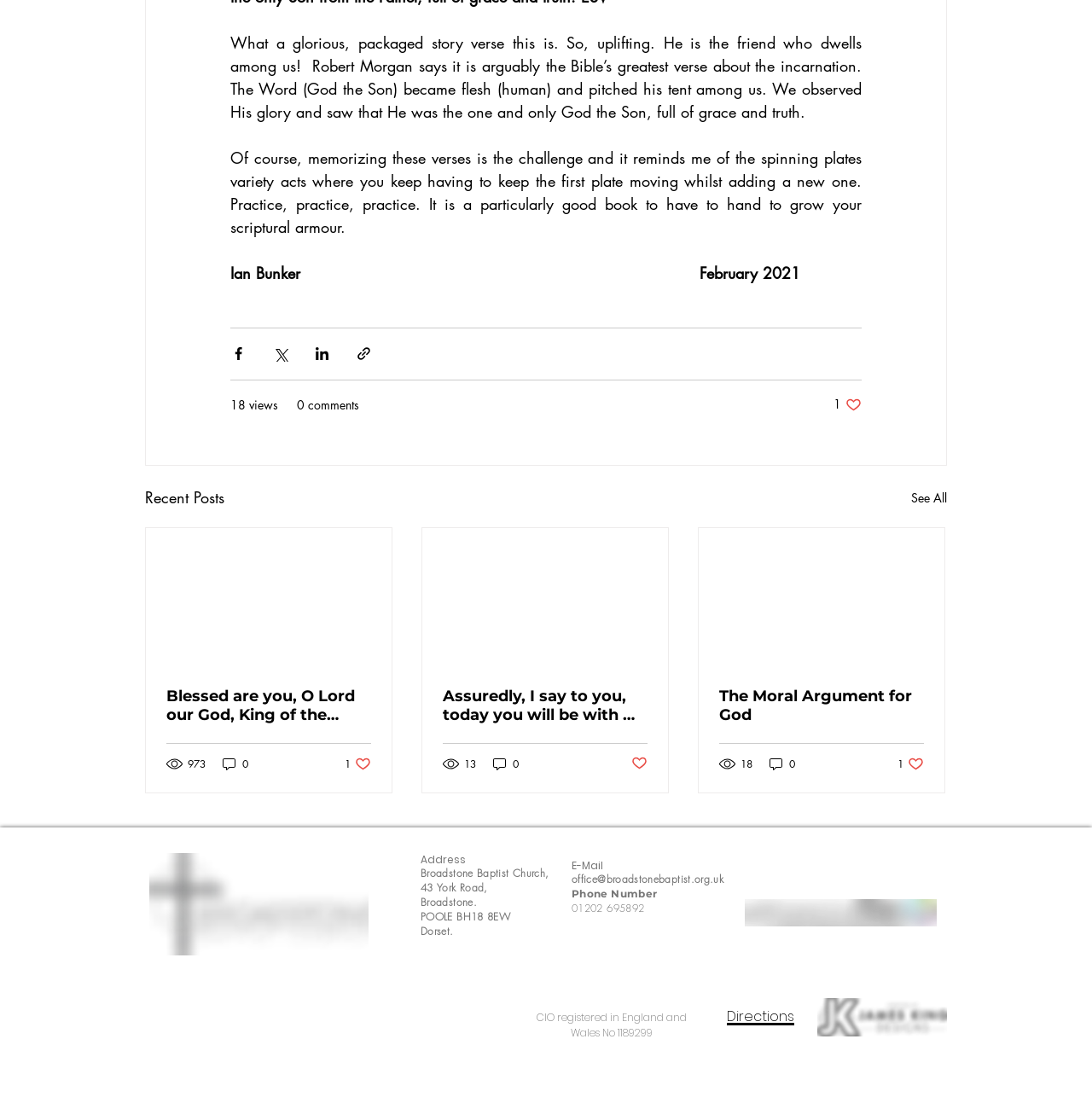Answer the question briefly using a single word or phrase: 
What is the name of the church?

Broadstone Baptist Church